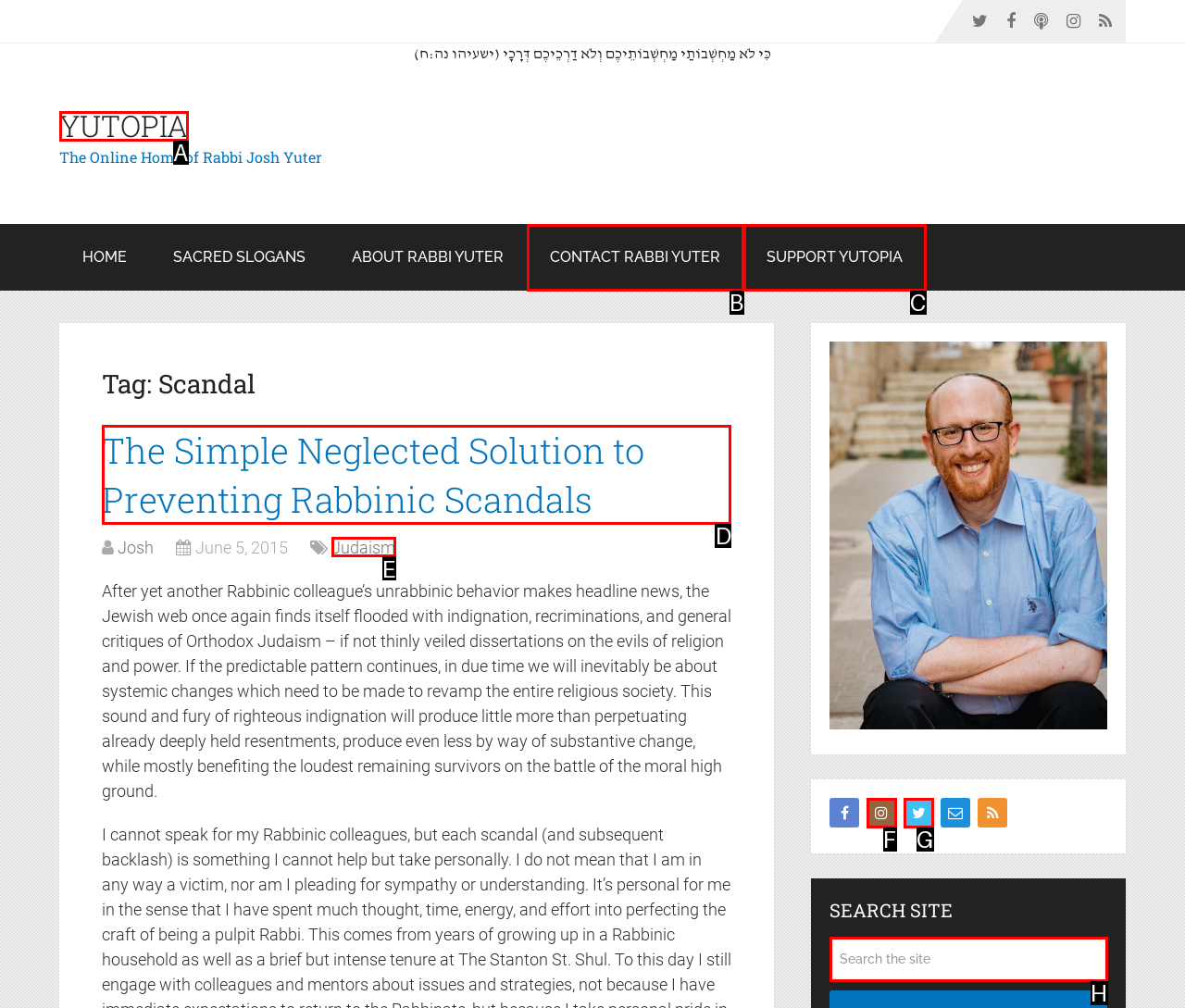Determine which element should be clicked for this task: Subscribe to the newsletter
Answer with the letter of the selected option.

None